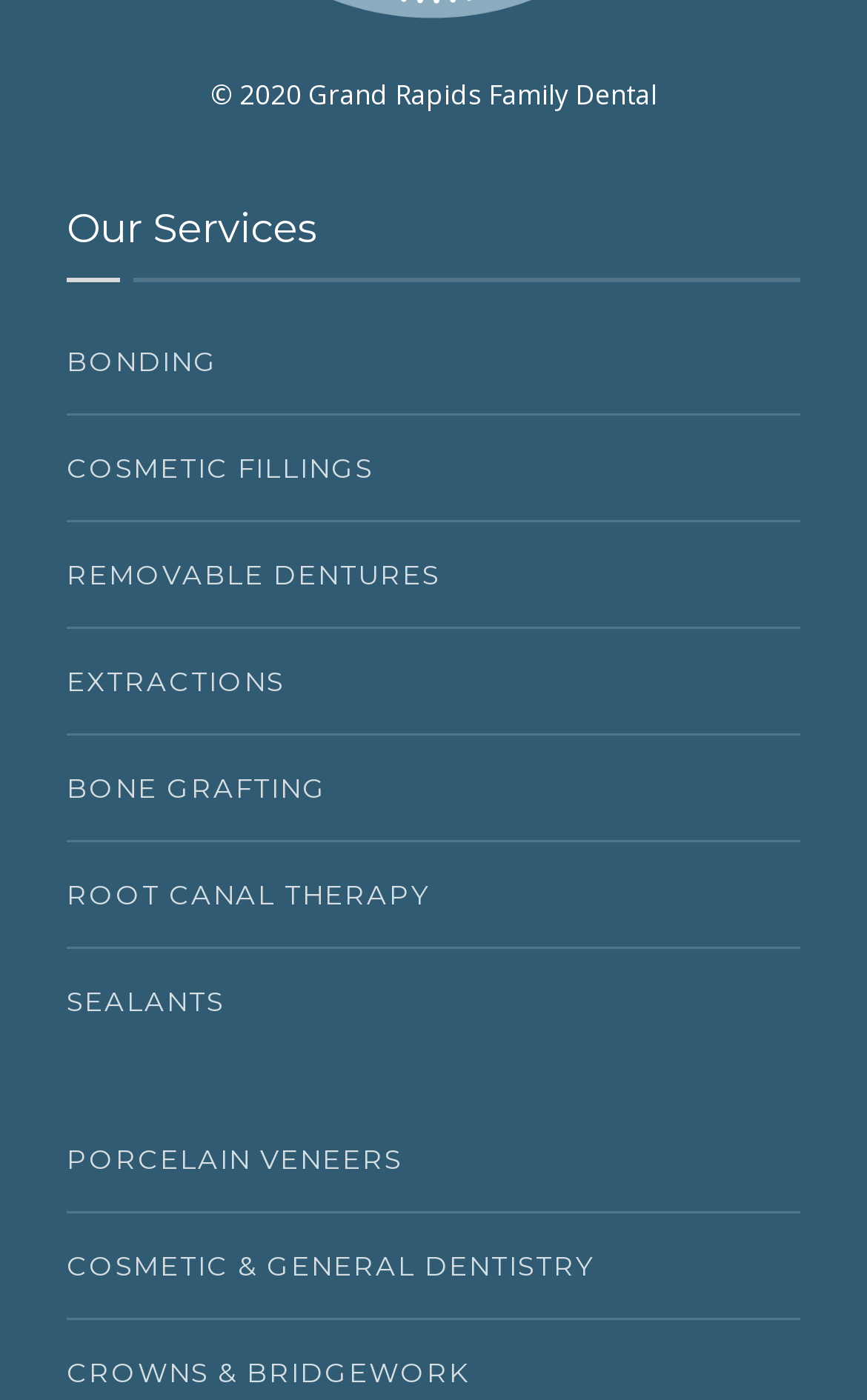Refer to the image and provide an in-depth answer to the question:
How many links are provided under 'Our Services'?

There are 9 links provided under the 'Our Services' heading, which are bonding, cosmetic fillings, removable dentures, extractions, bone grafting, root canal therapy, sealants, porcelain veneers, and cosmetic & general dentistry.